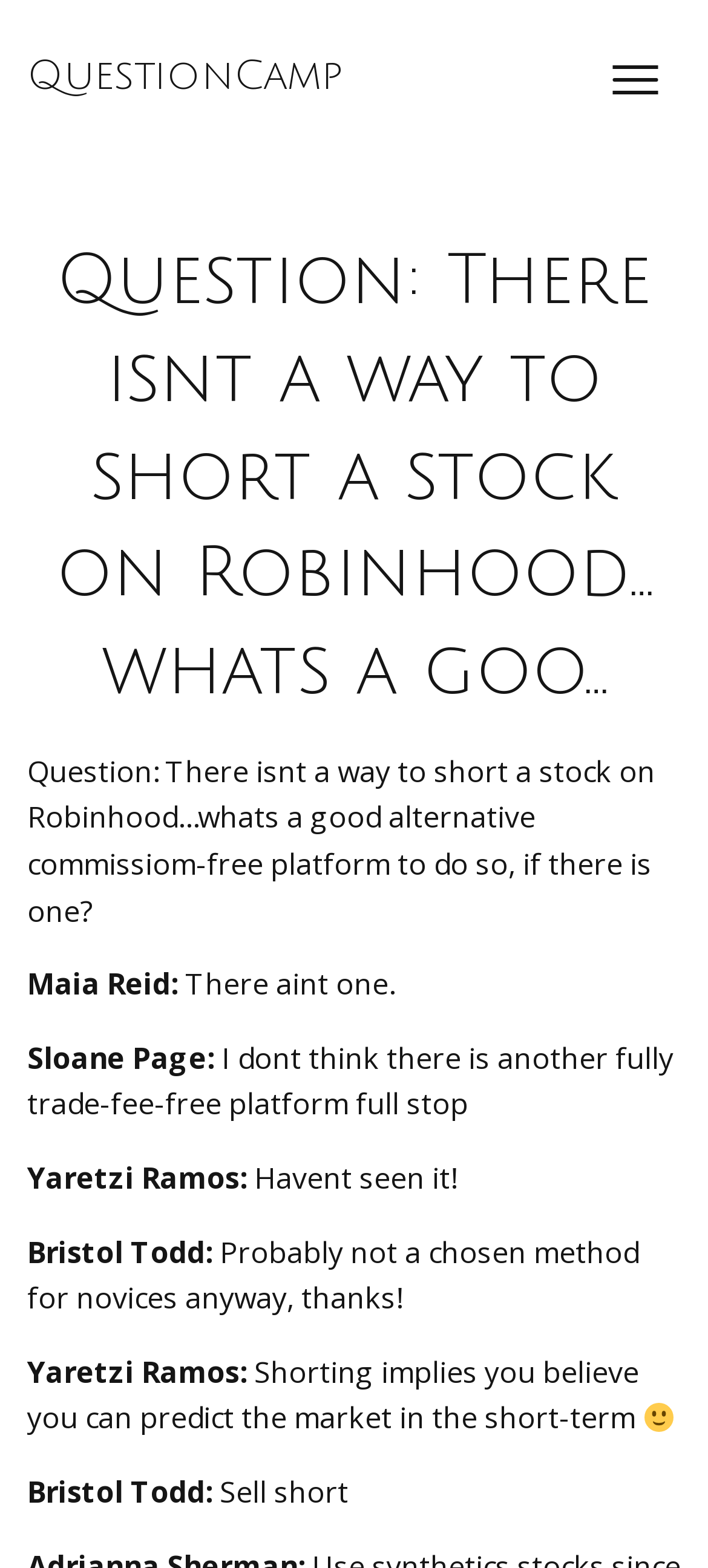How many users responded to the question?
Give a one-word or short-phrase answer derived from the screenshot.

5